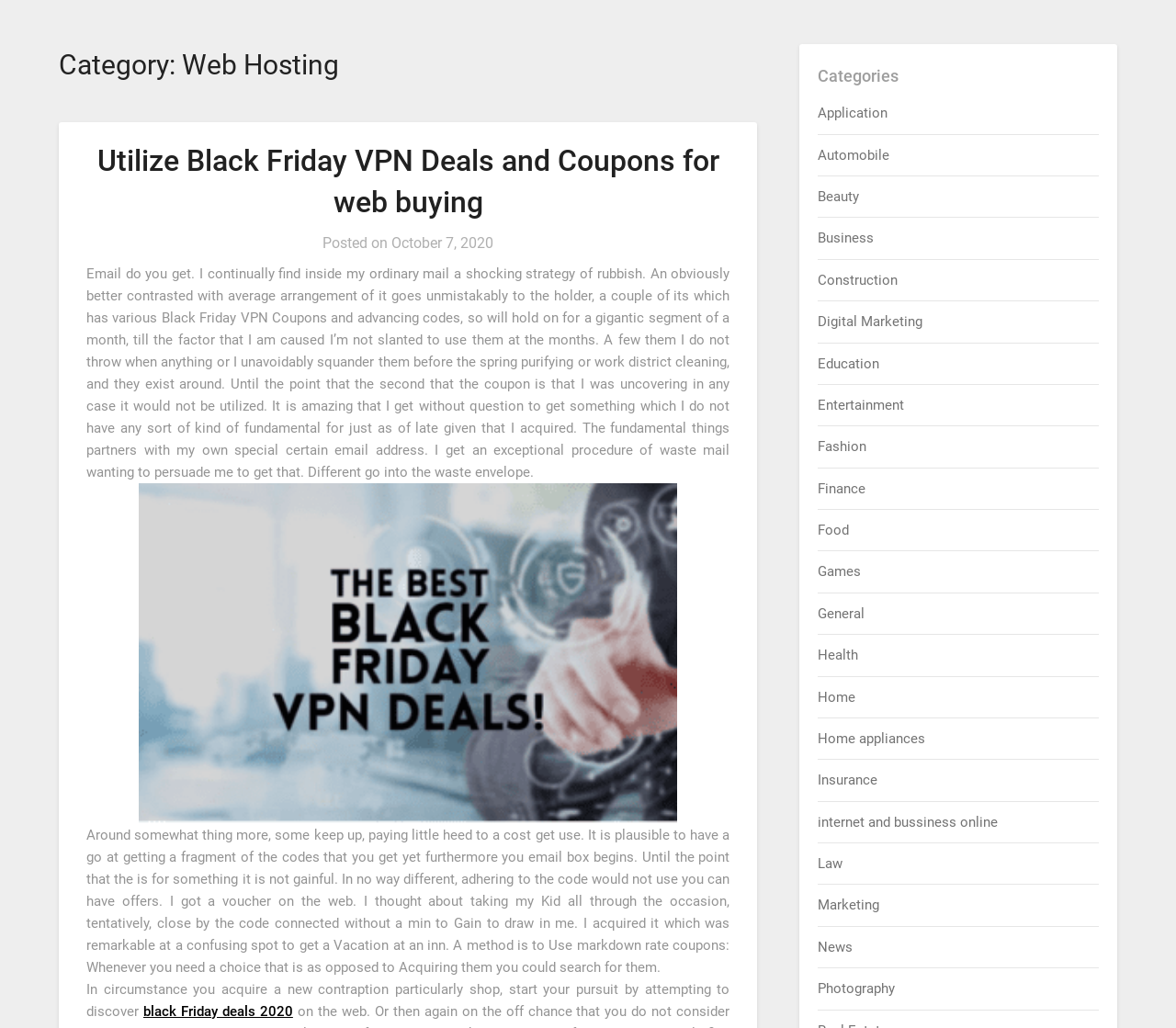Please respond in a single word or phrase: 
What is the topic of the image?

Black Friday VPN Deals and Coupons